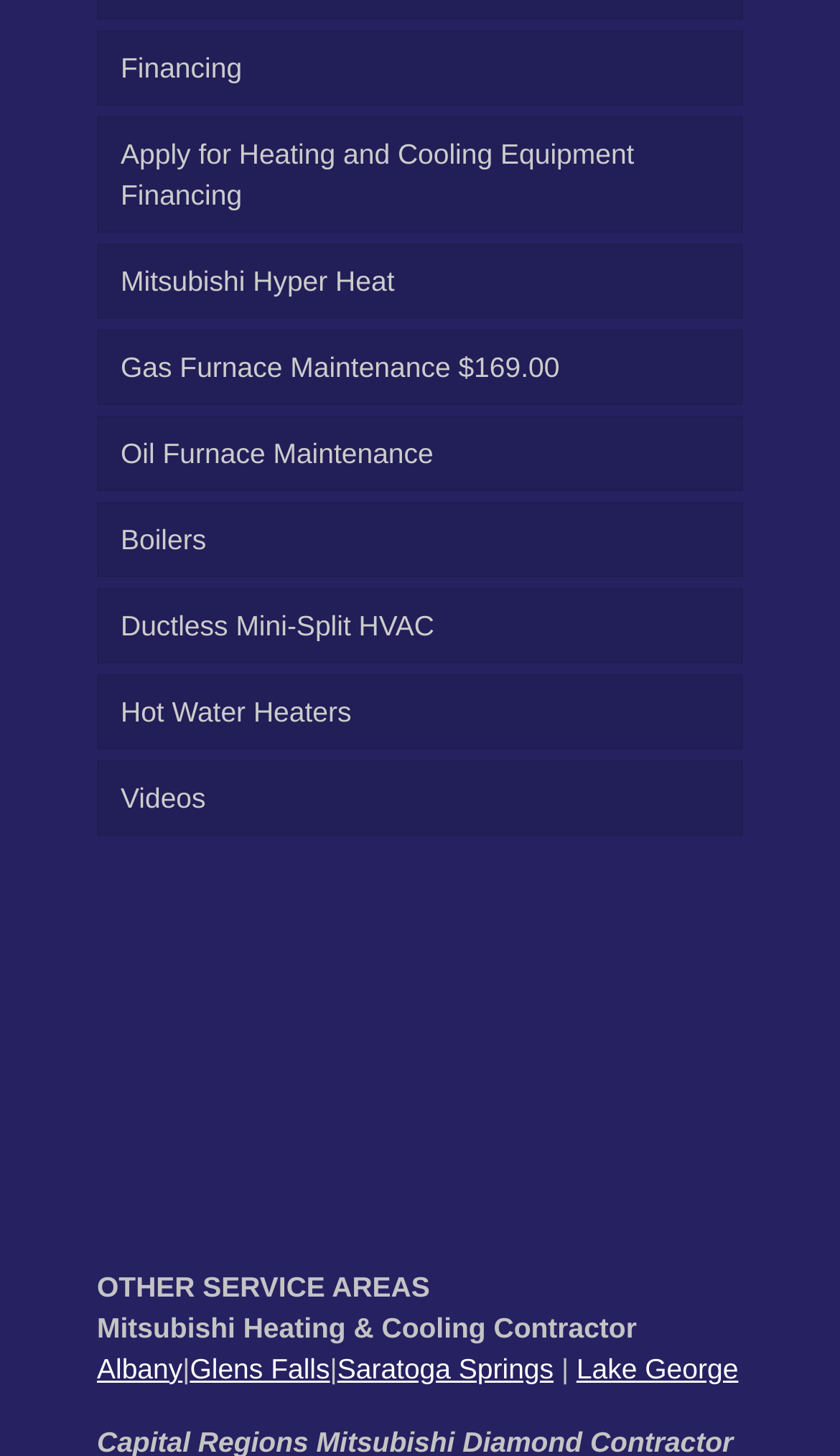Could you find the bounding box coordinates of the clickable area to complete this instruction: "Apply for Heating and Cooling Equipment Financing"?

[0.115, 0.08, 0.885, 0.16]